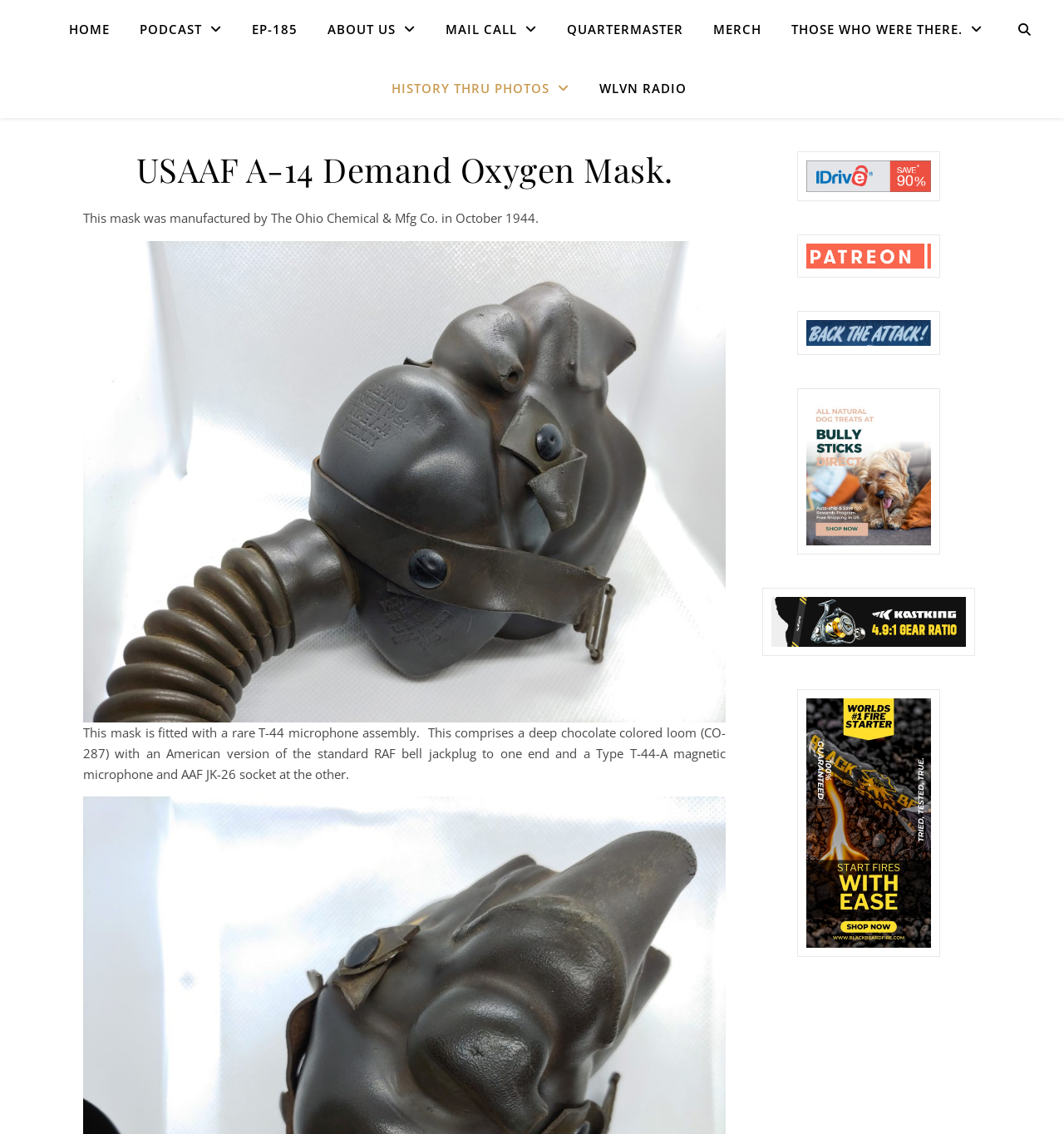Extract the heading text from the webpage.

USAAF A-14 Demand Oxygen Mask.